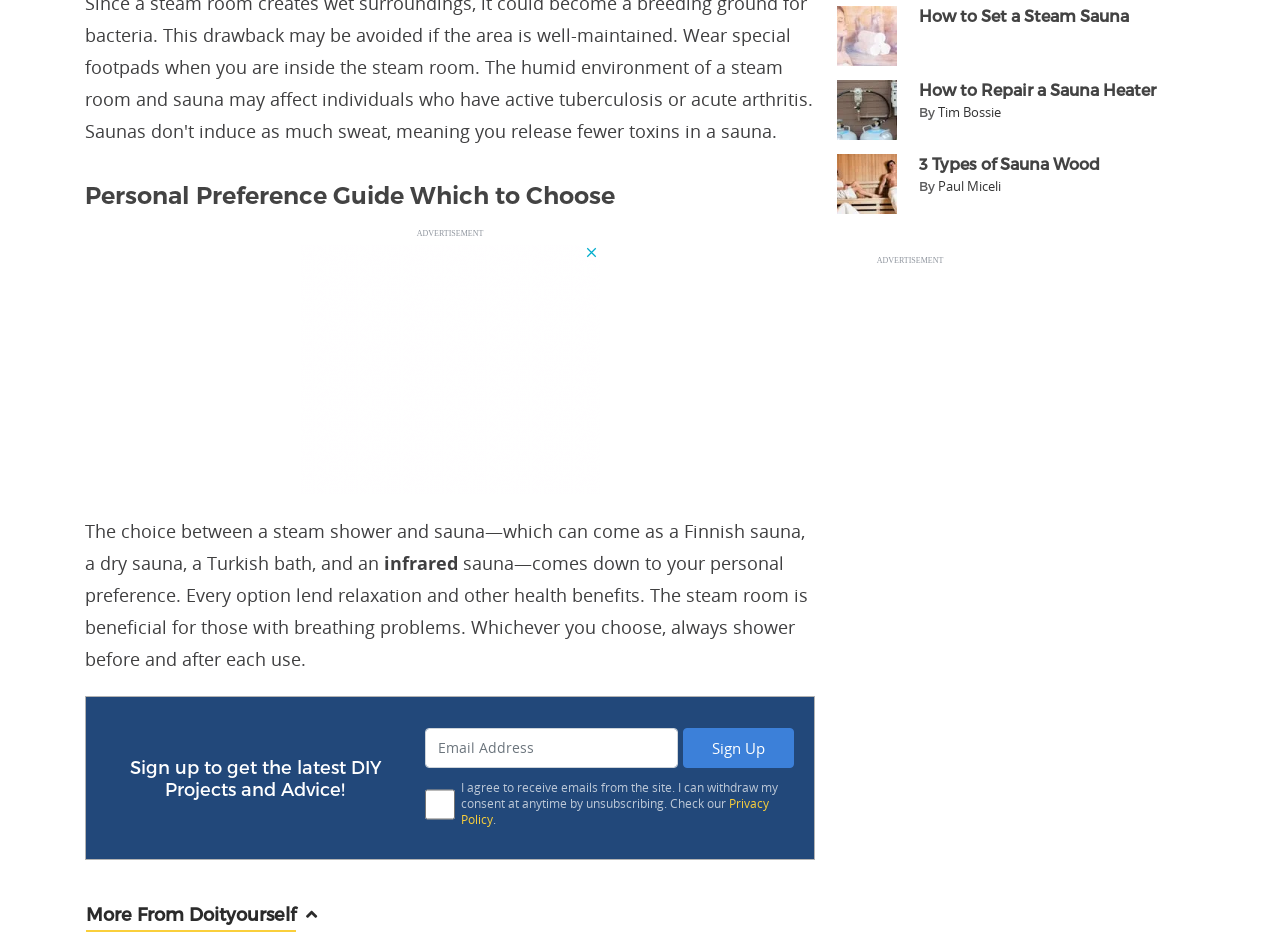Give a short answer to this question using one word or a phrase:
What is the main topic of this webpage?

Steam shower and sauna